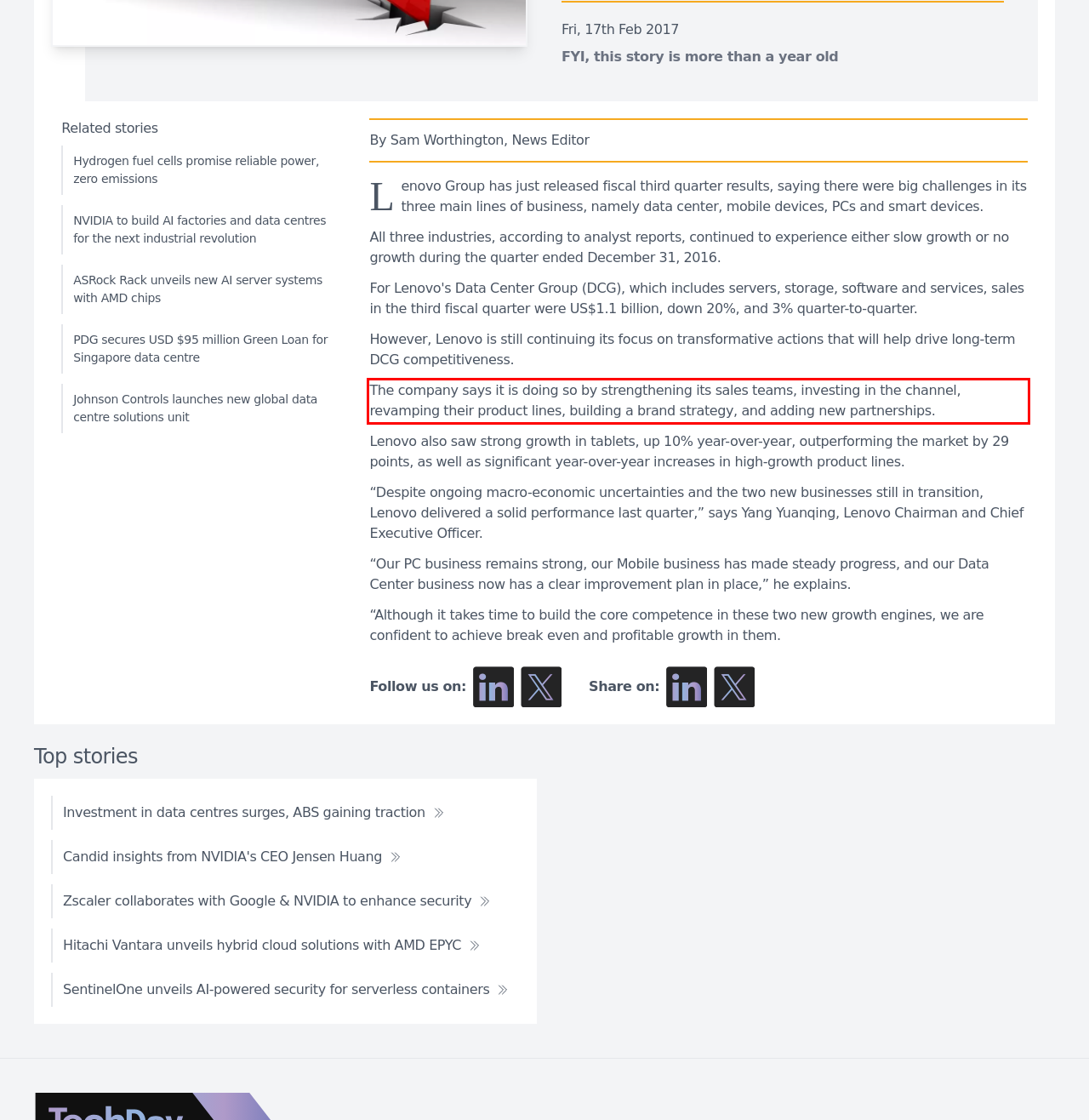From the screenshot of the webpage, locate the red bounding box and extract the text contained within that area.

The company says it is doing so by strengthening its sales teams, investing in the channel, revamping their product lines, building a brand strategy, and adding new partnerships.